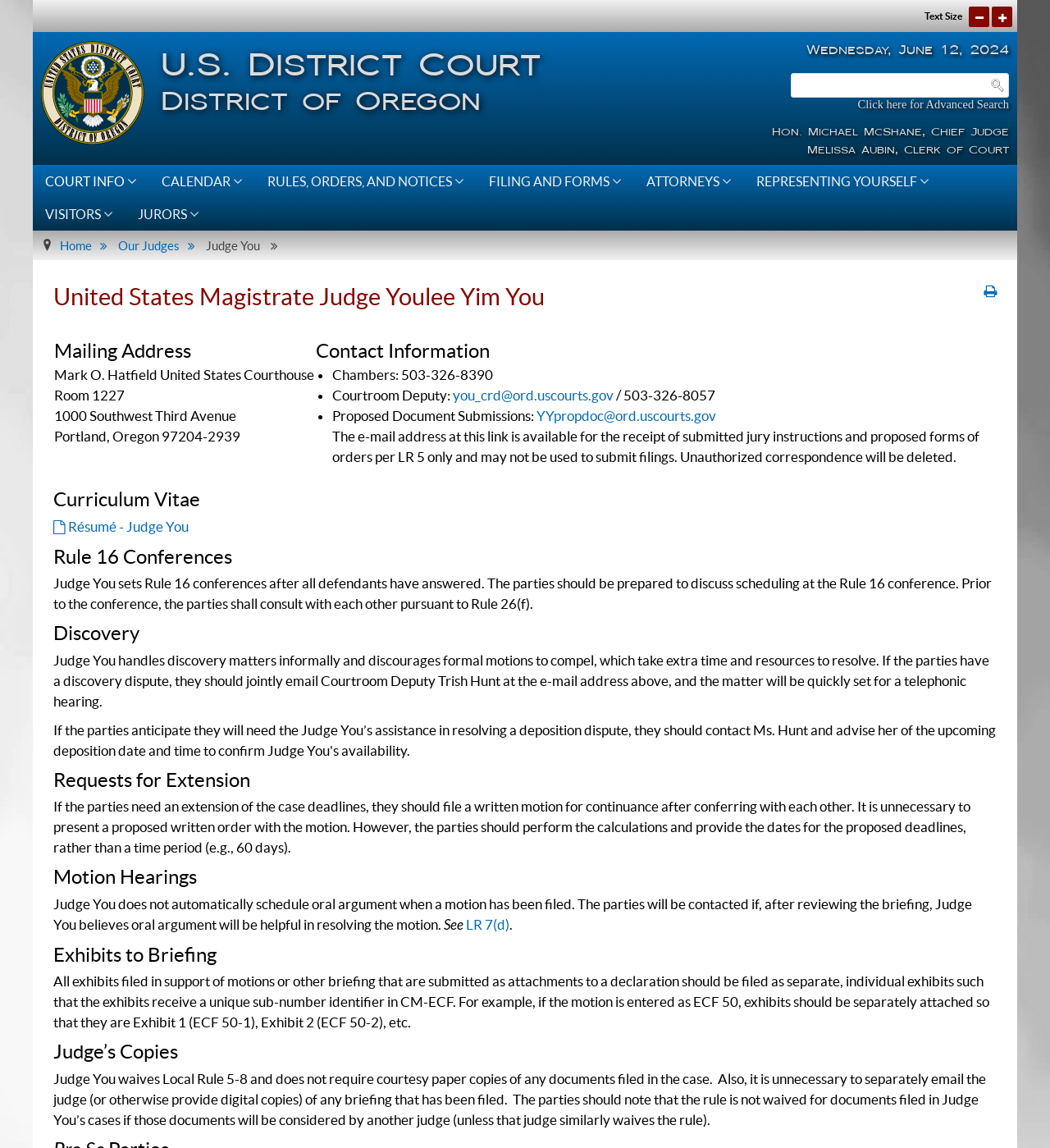Please find the bounding box for the following UI element description. Provide the coordinates in (top-left x, top-left y, bottom-right x, bottom-right y) format, with values between 0 and 1: Filing and Forms

[0.454, 0.144, 0.604, 0.172]